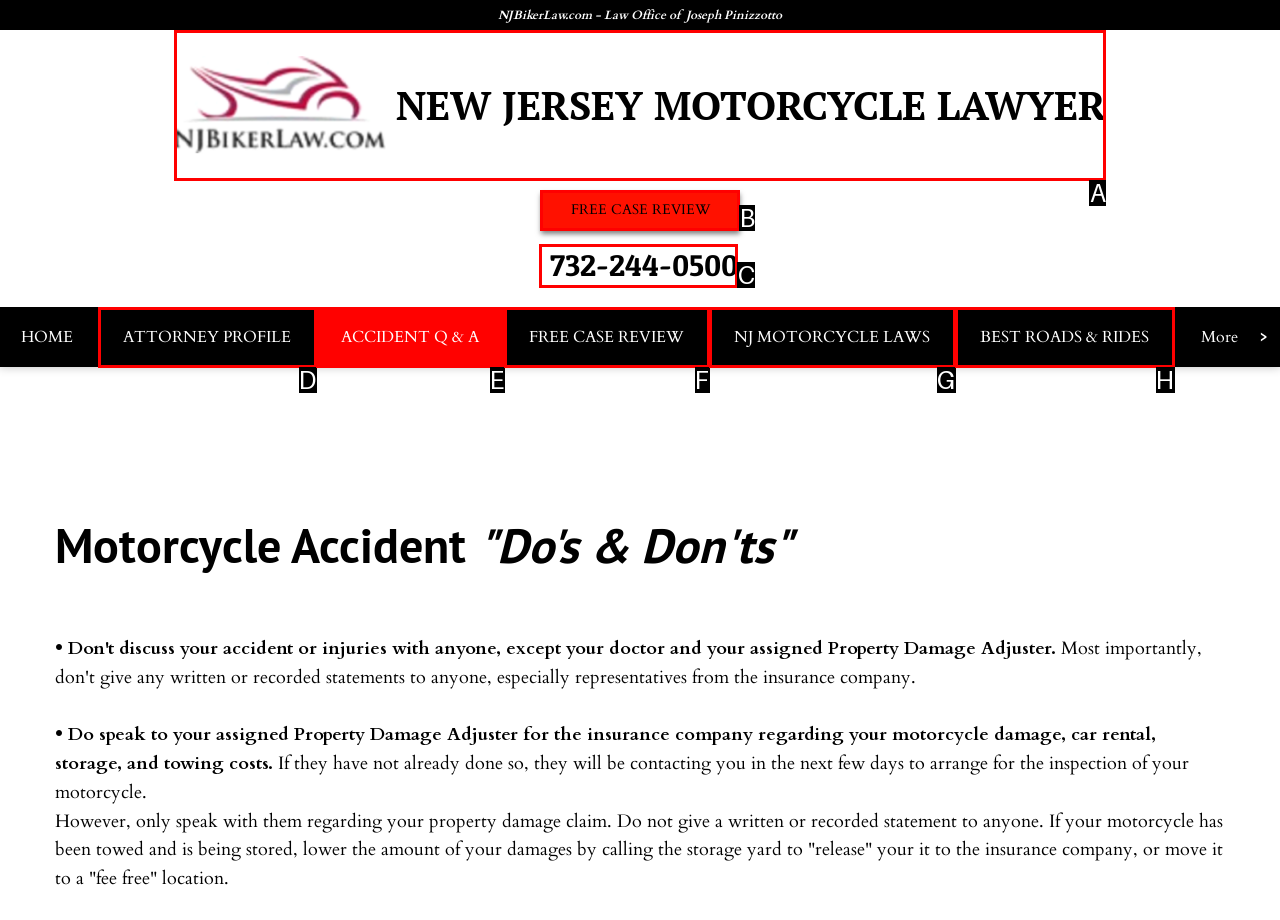Select the HTML element that needs to be clicked to carry out the task: Click the logo
Provide the letter of the correct option.

A